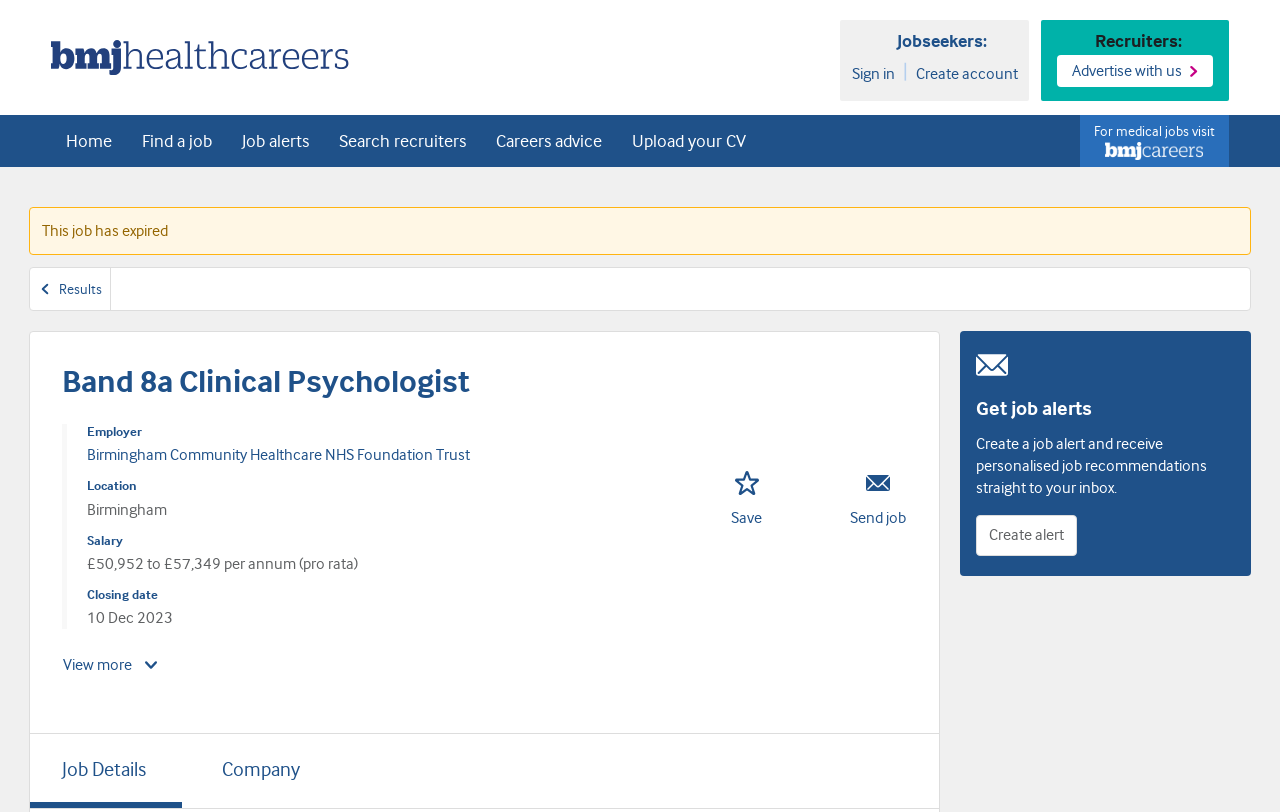Can you find the bounding box coordinates for the UI element given this description: "Careers advice"? Provide the coordinates as four float numbers between 0 and 1: [left, top, right, bottom].

[0.376, 0.142, 0.482, 0.206]